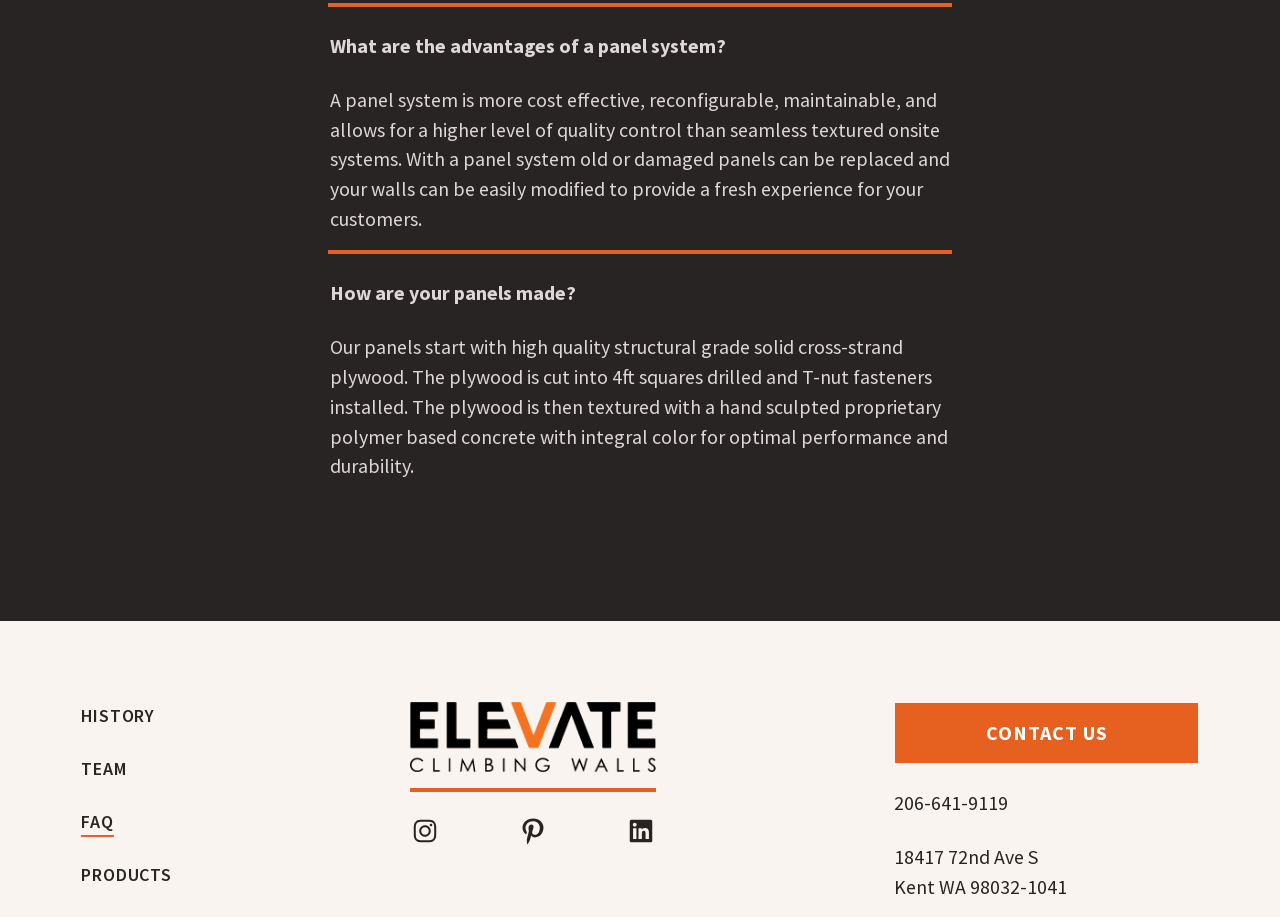Find the bounding box coordinates for the element that must be clicked to complete the instruction: "Click on the 'Instagram' link". The coordinates should be four float numbers between 0 and 1, indicated as [left, top, right, bottom].

[0.32, 0.89, 0.344, 0.923]